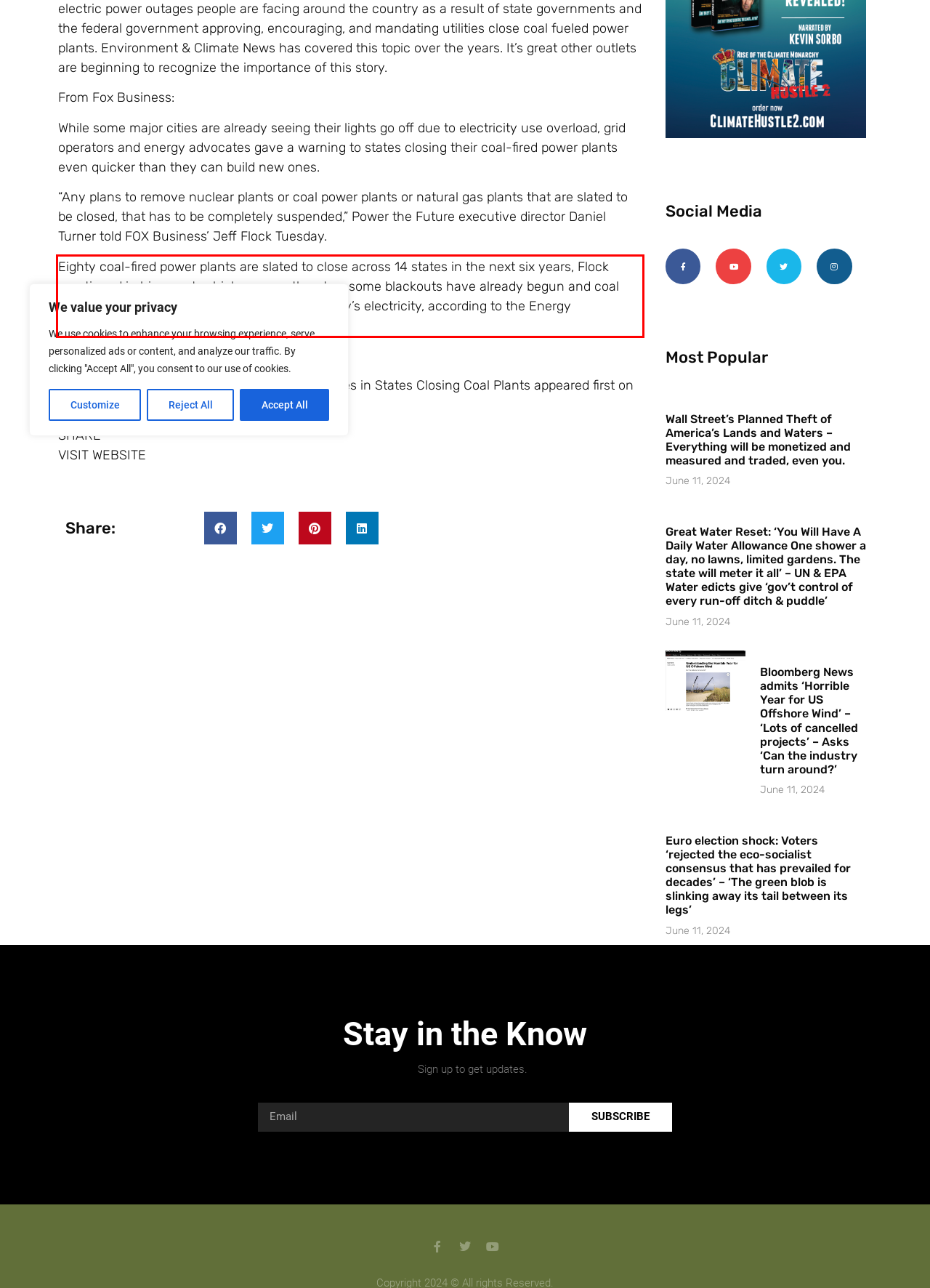You are presented with a screenshot containing a red rectangle. Extract the text found inside this red bounding box.

Eighty coal-fired power plants are slated to close across 14 states in the next six years, Flock mentioned in his report, which poses a threat as some blackouts have already begun and coal and nuclear power still source 41% of the country’s electricity, according to the Energy Information Administration.